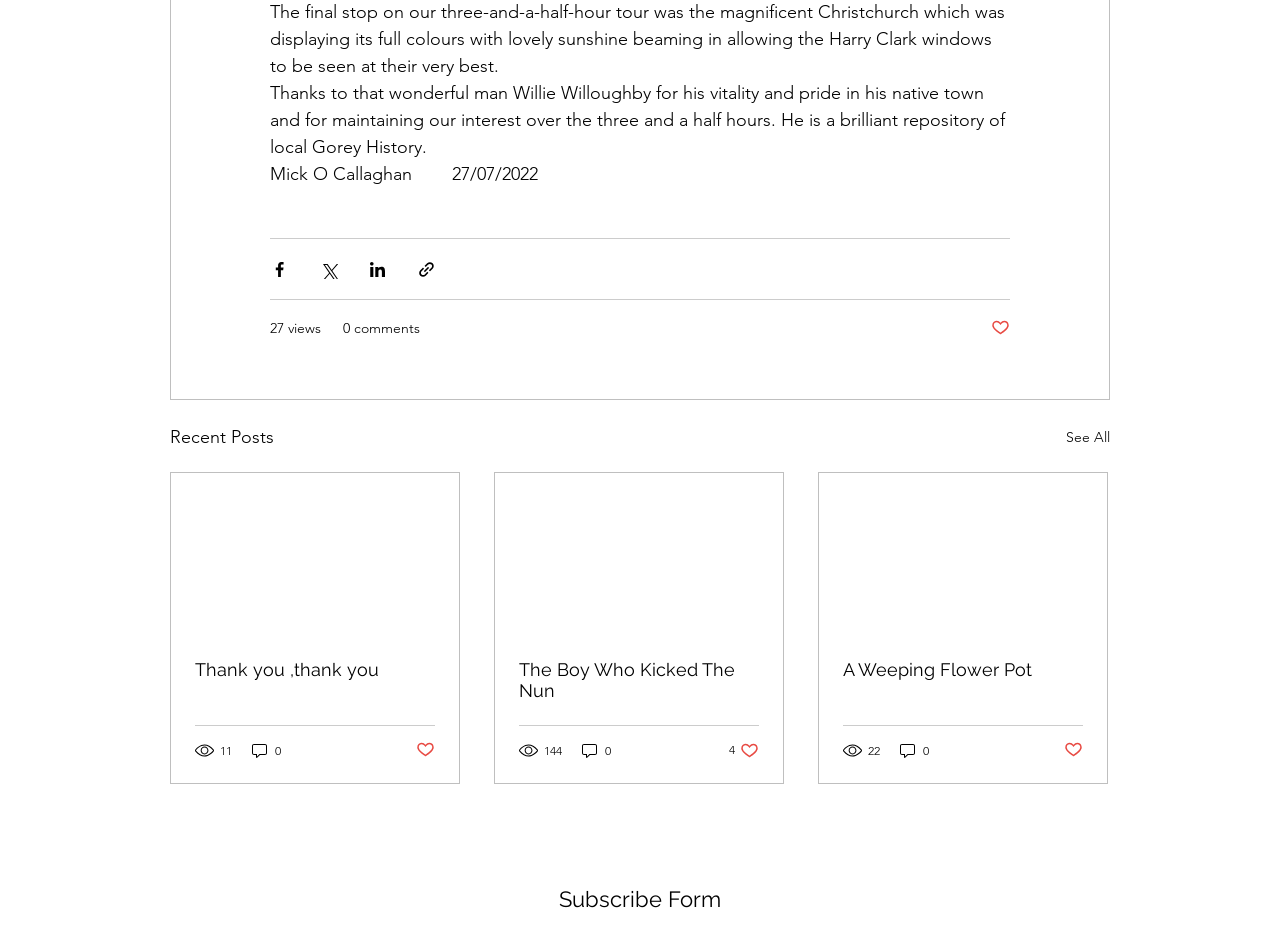Please look at the image and answer the question with a detailed explanation: What is the name of the link in the third article?

The third article has a link element with the text 'A Weeping Flower Pot', which is the name of the link.